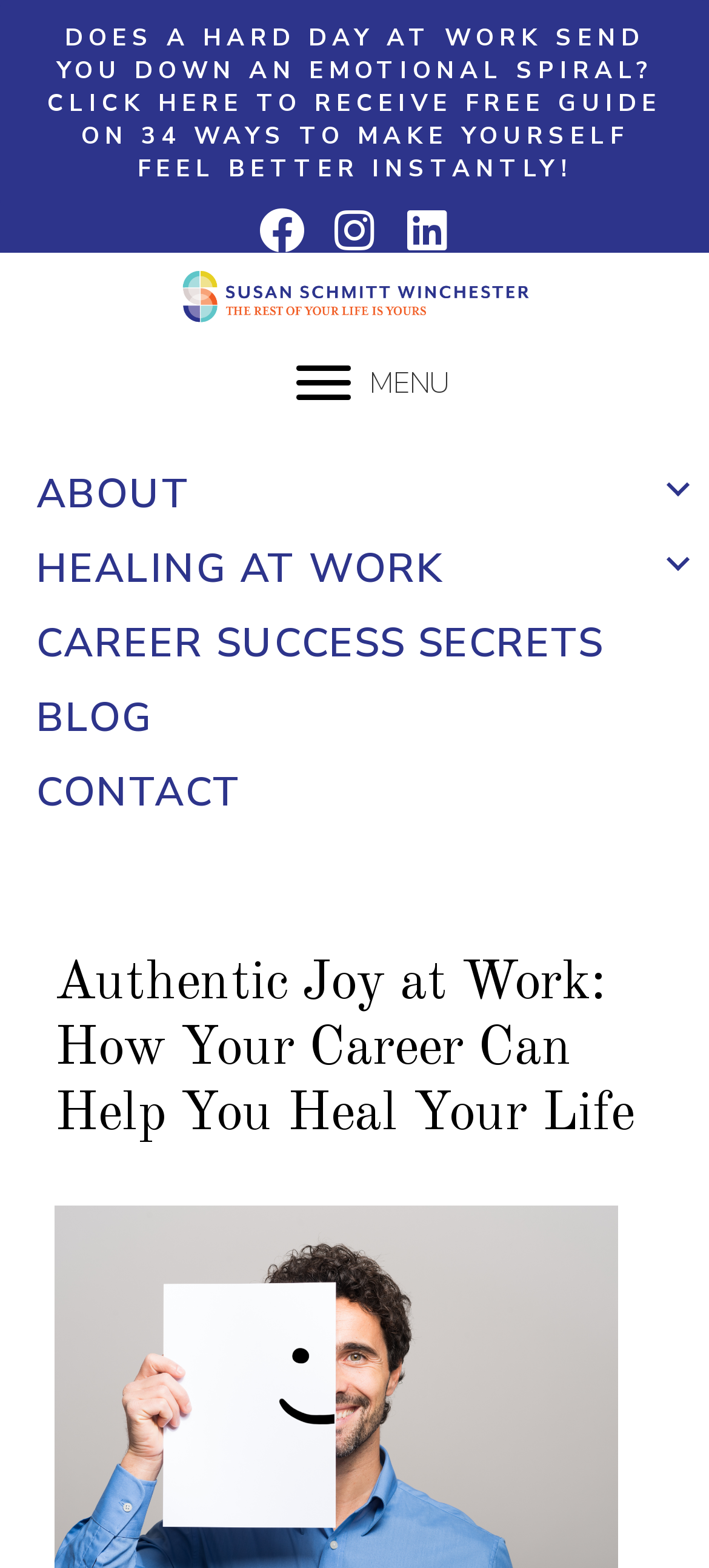Provide the bounding box coordinates of the HTML element described as: "parent_node: ABOUT aria-label="About: submenu"". The bounding box coordinates should be four float numbers between 0 and 1, i.e., [left, top, right, bottom].

[0.938, 0.306, 0.974, 0.317]